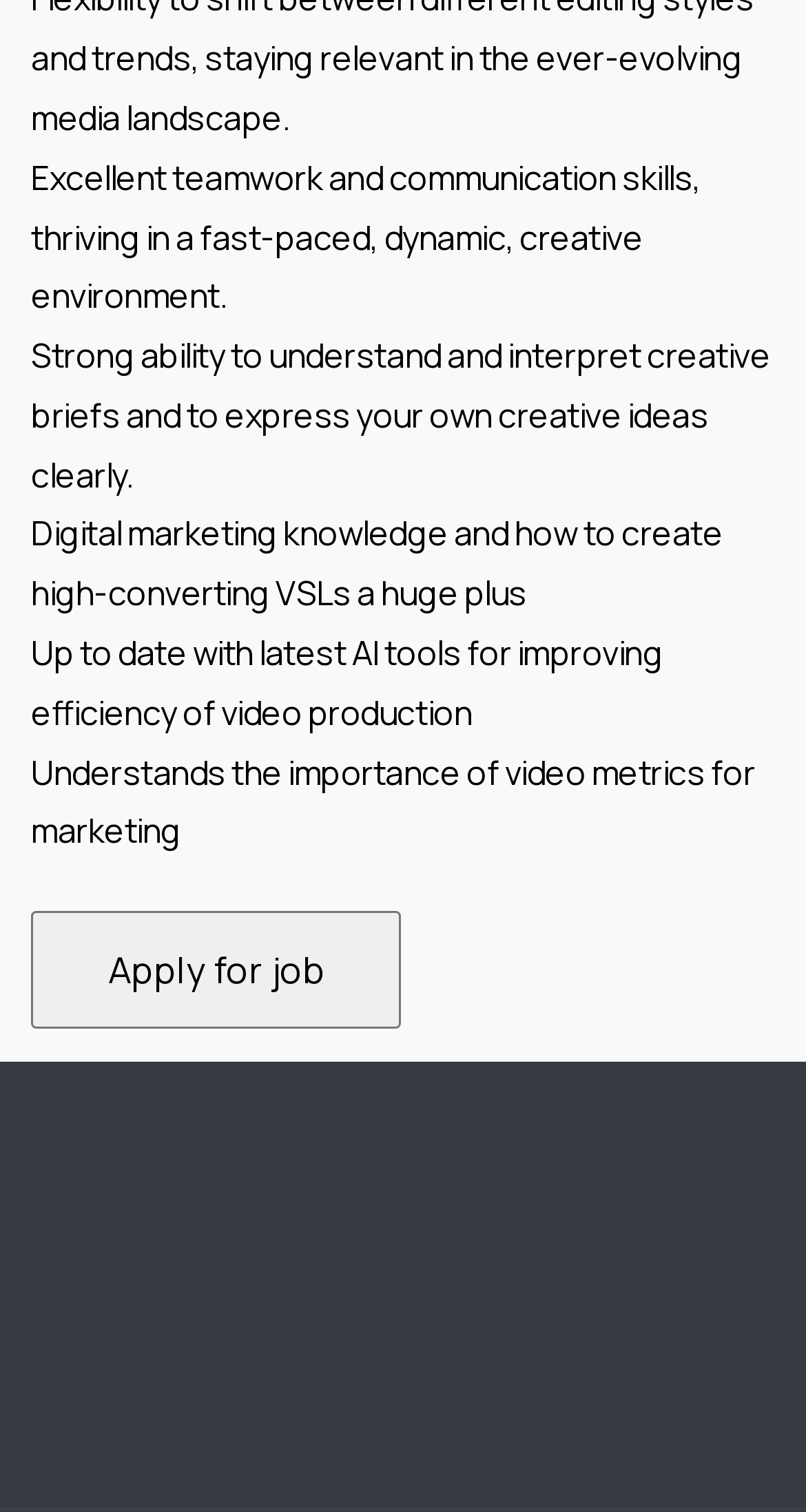Refer to the element description Documentation and identify the corresponding bounding box in the screenshot. Format the coordinates as (top-left x, top-left y, bottom-right x, bottom-right y) with values in the range of 0 to 1.

[0.038, 0.862, 0.444, 0.901]